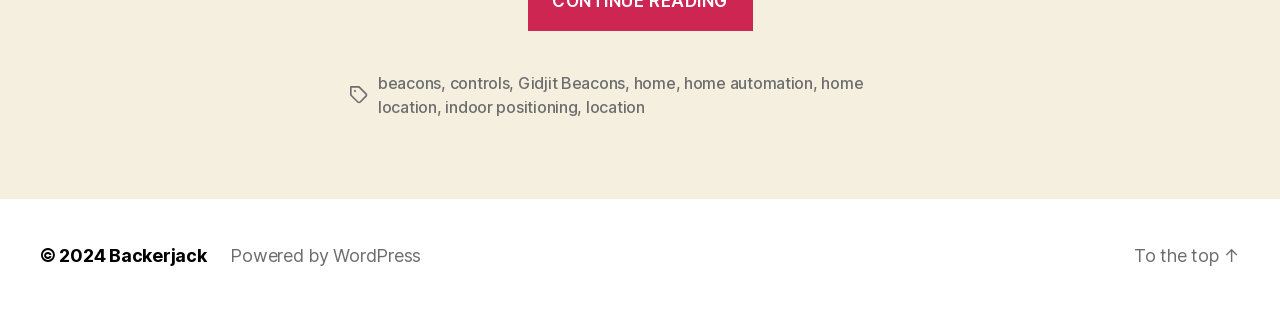Determine the bounding box coordinates of the target area to click to execute the following instruction: "click on beacons."

[0.295, 0.233, 0.345, 0.298]